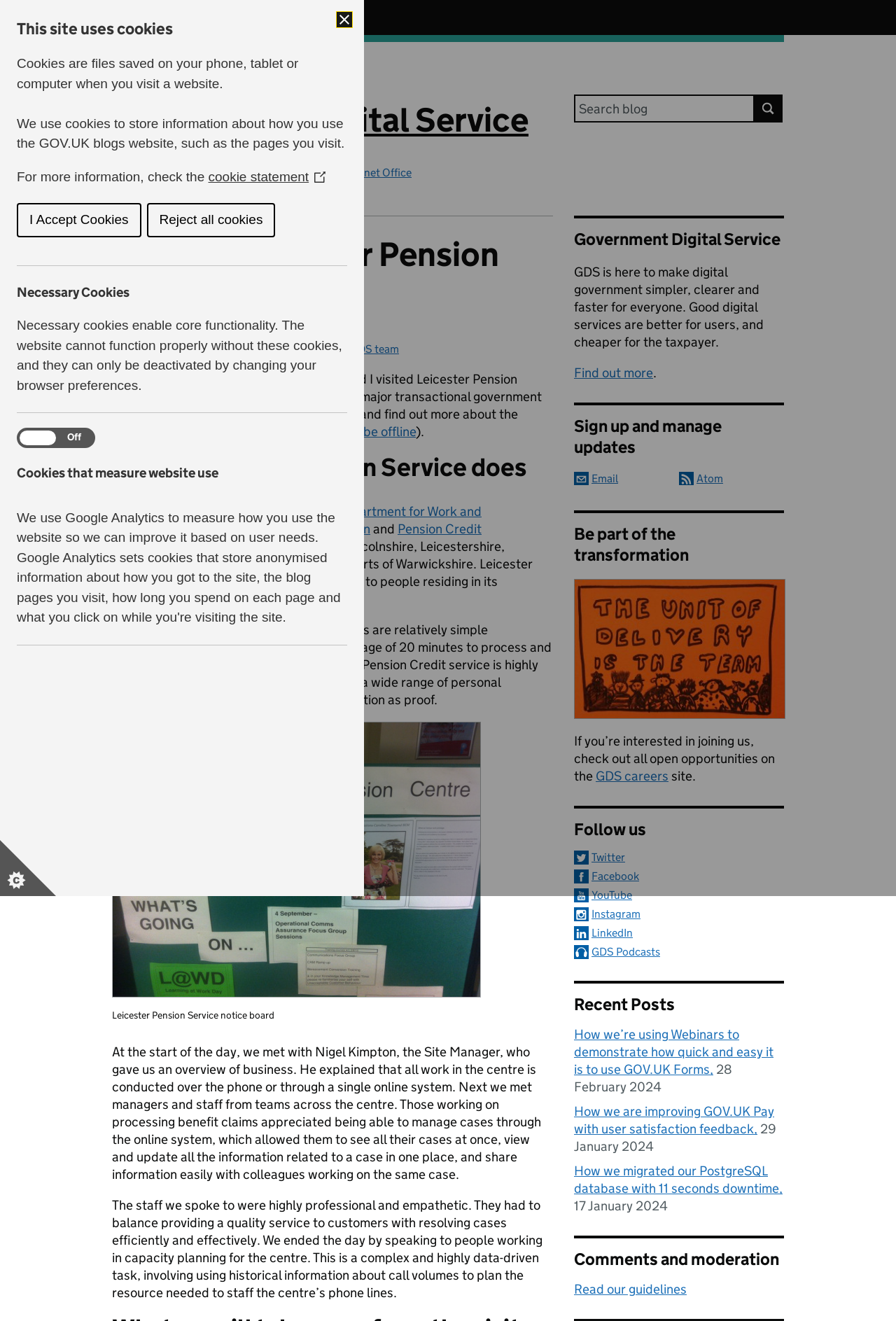Pinpoint the bounding box coordinates of the element you need to click to execute the following instruction: "Visit the Government Digital Service blog". The bounding box should be represented by four float numbers between 0 and 1, in the format [left, top, right, bottom].

[0.125, 0.075, 0.59, 0.107]